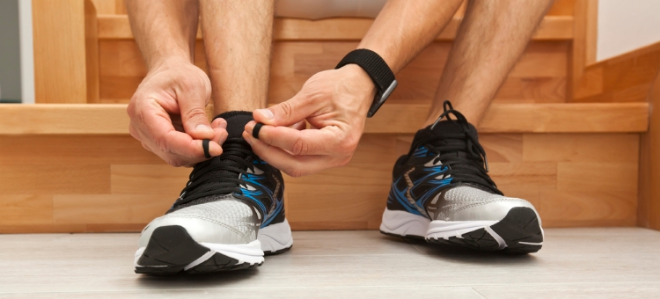What is the dominant color of the shoes?
Using the visual information, respond with a single word or phrase.

Silver and black